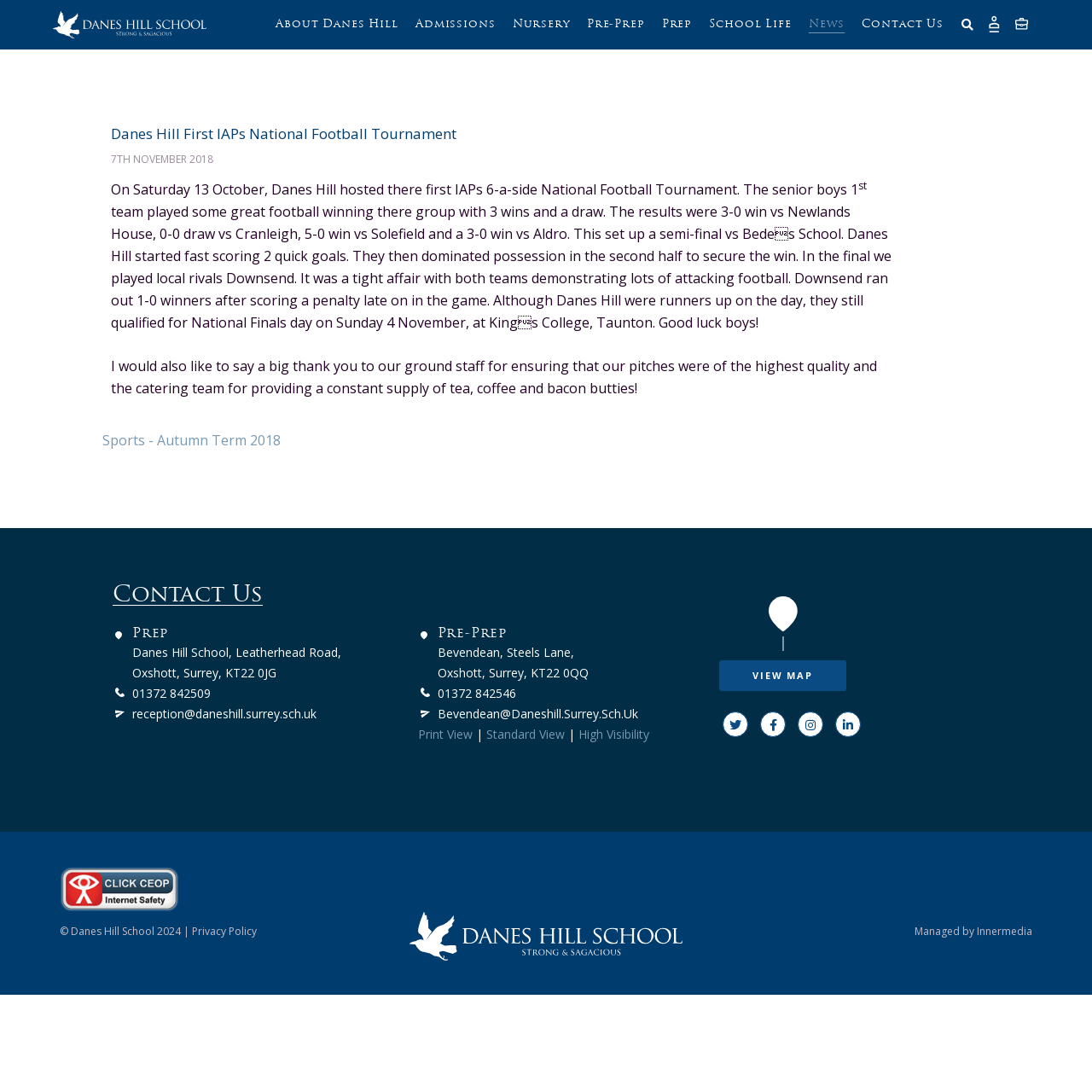Please find the main title text of this webpage.

Danes Hill First IAPs National Football Tournament